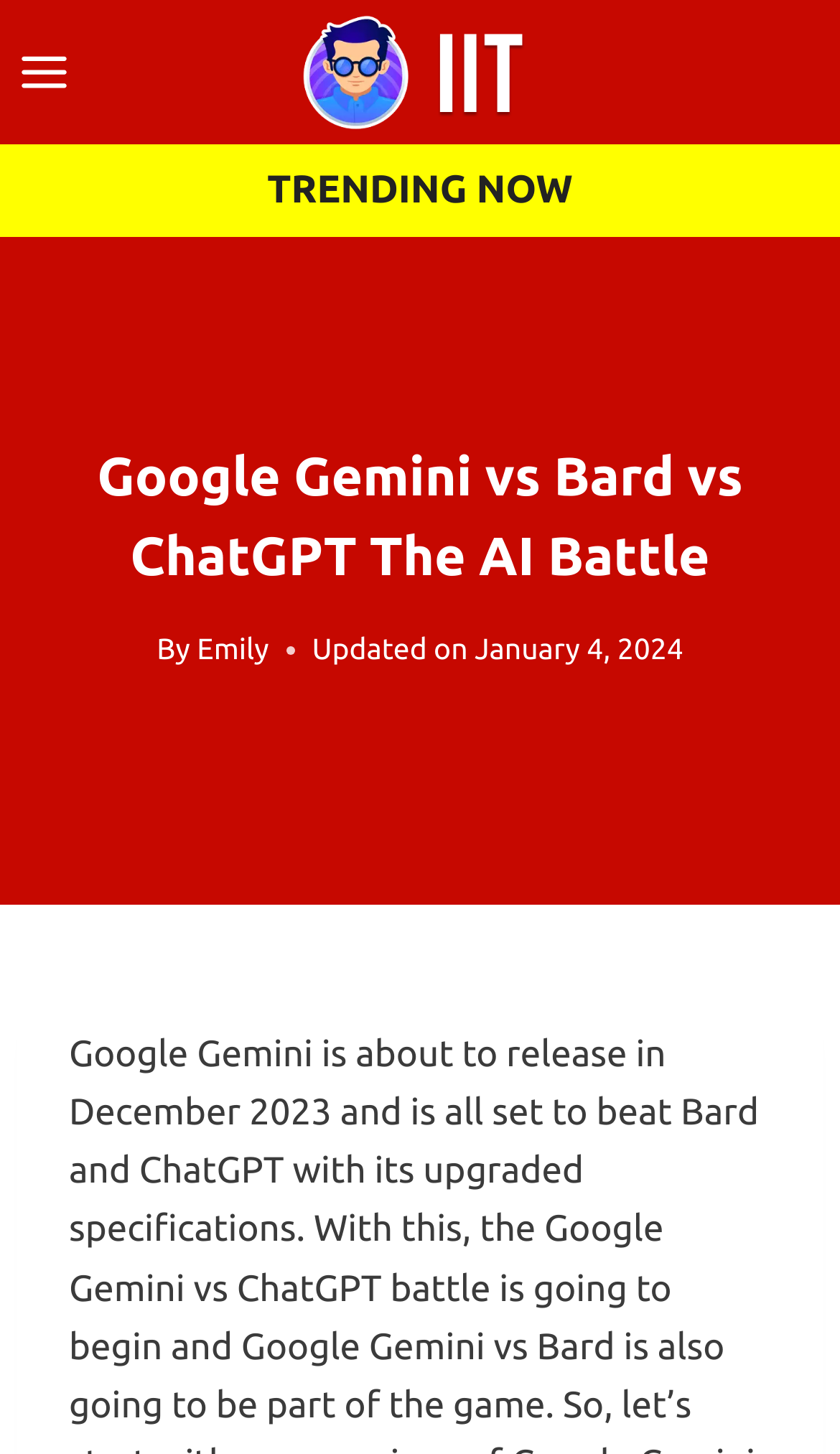Is the menu expanded?
Based on the screenshot, respond with a single word or phrase.

No